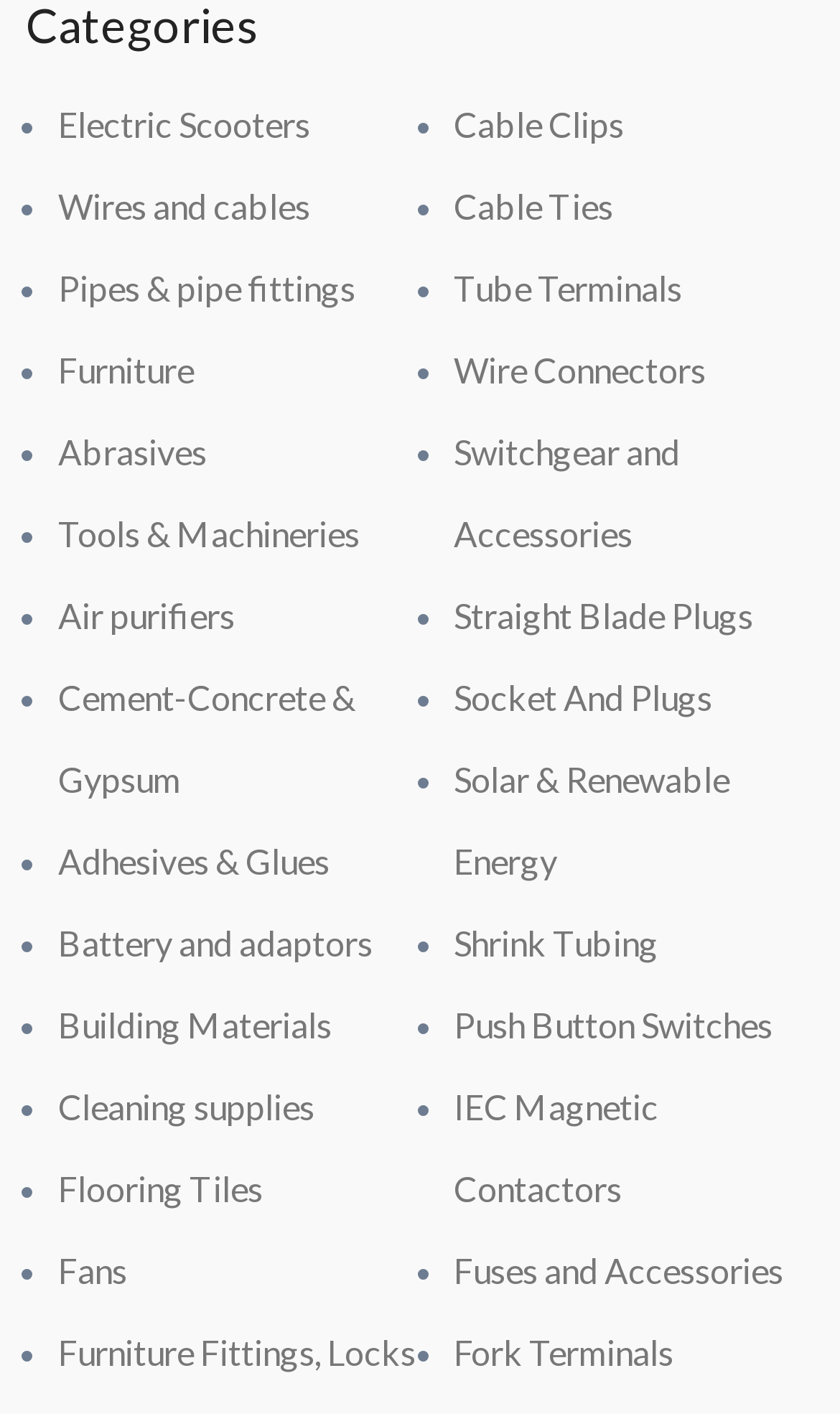Identify the bounding box coordinates of the element that should be clicked to fulfill this task: "Browse Cable Clips". The coordinates should be provided as four float numbers between 0 and 1, i.e., [left, top, right, bottom].

[0.54, 0.073, 0.742, 0.102]